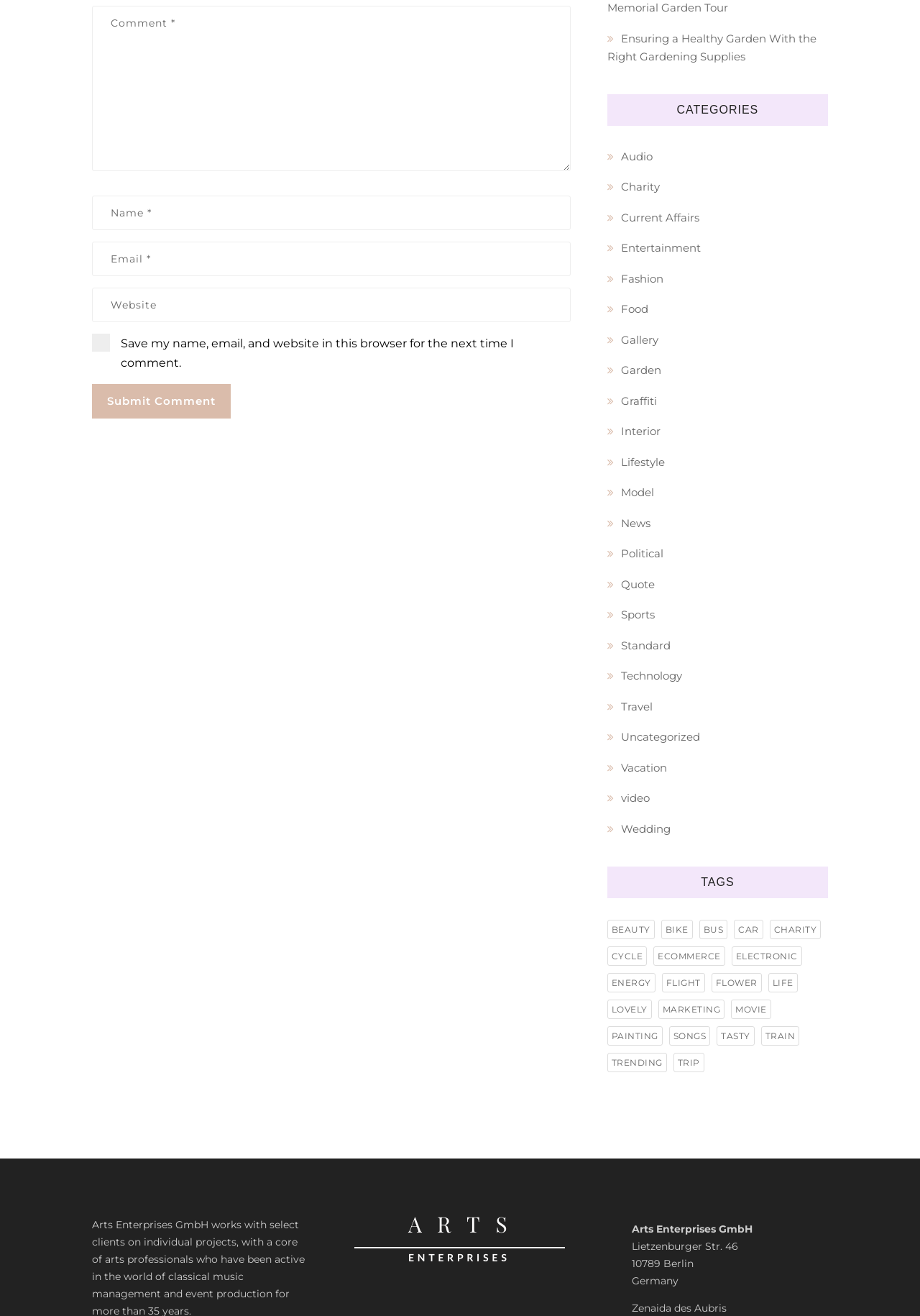Please locate the bounding box coordinates of the element that should be clicked to complete the given instruction: "Enter a comment".

[0.1, 0.004, 0.62, 0.13]